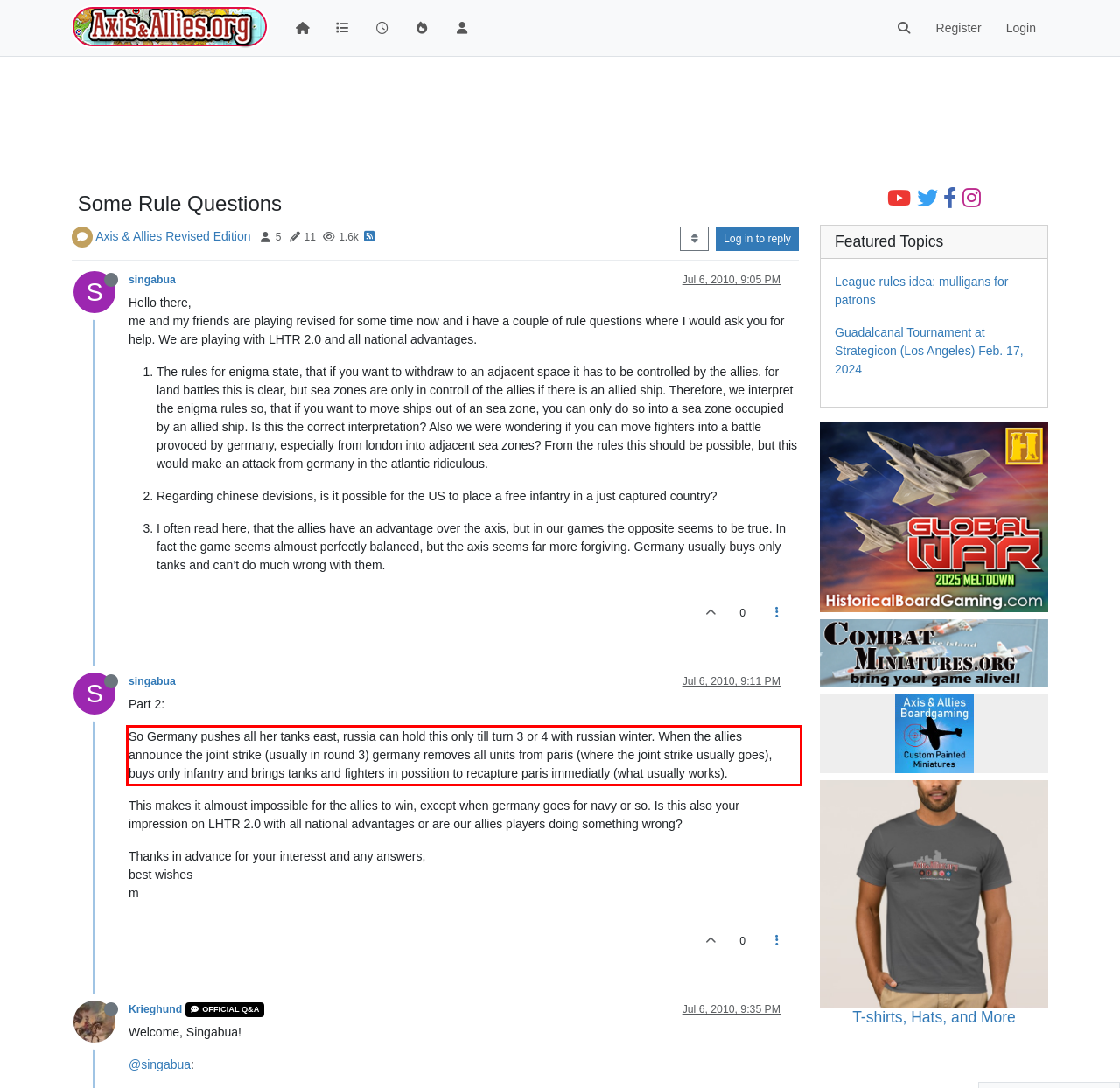You are provided with a screenshot of a webpage that includes a red bounding box. Extract and generate the text content found within the red bounding box.

So Germany pushes all her tanks east, russia can hold this only till turn 3 or 4 with russian winter. When the allies announce the joint strike (usually in round 3) germany removes all units from paris (where the joint strike usually goes), buys only infantry and brings tanks and fighters in possition to recapture paris immediatly (what usually works).